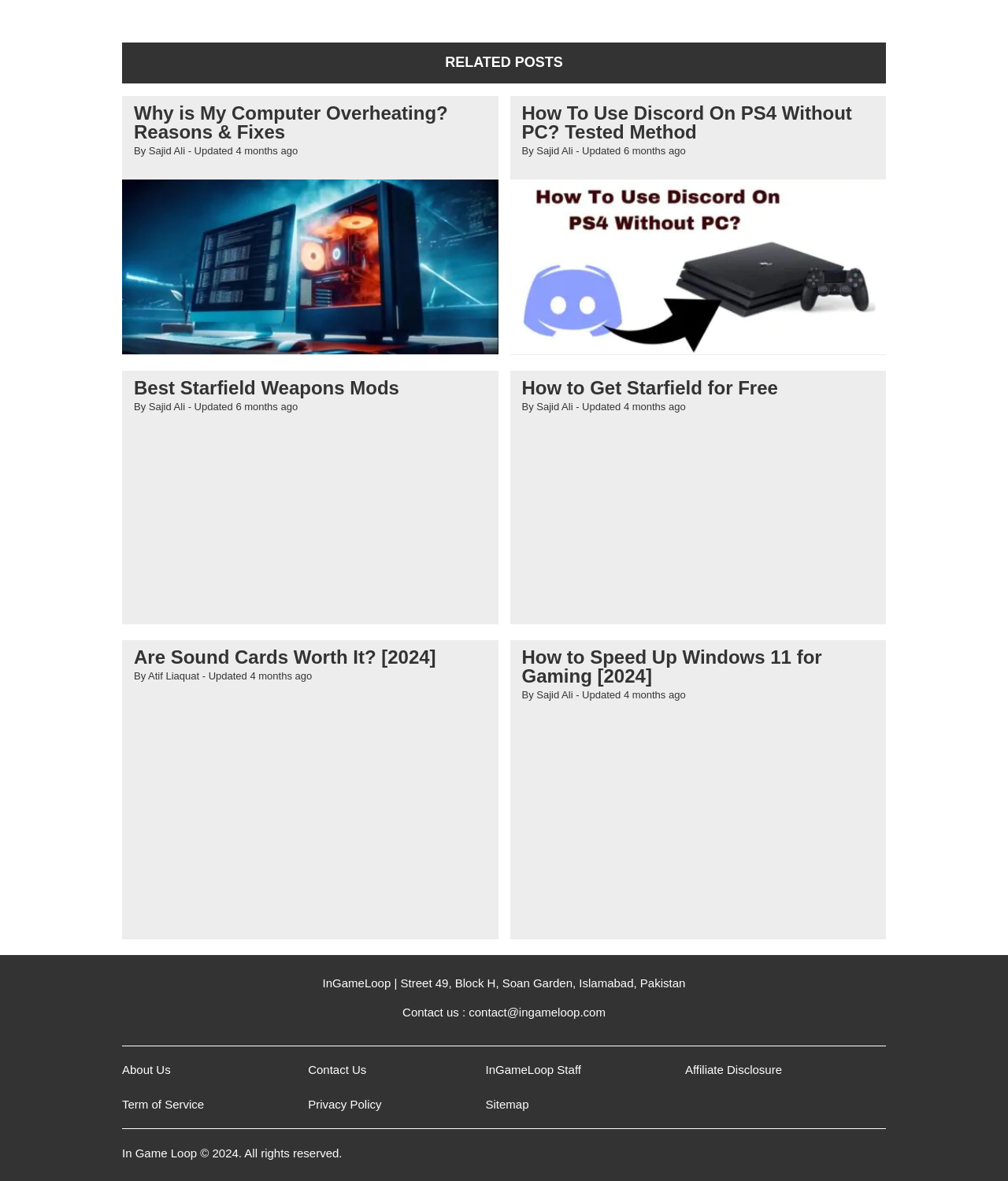Using the information in the image, give a detailed answer to the following question: What is the date of the third article?

The third article is located below the second article, and its date is mentioned as '2023-11-04T19:54:49+00:00', which can be simplified to '2023-11-04'.